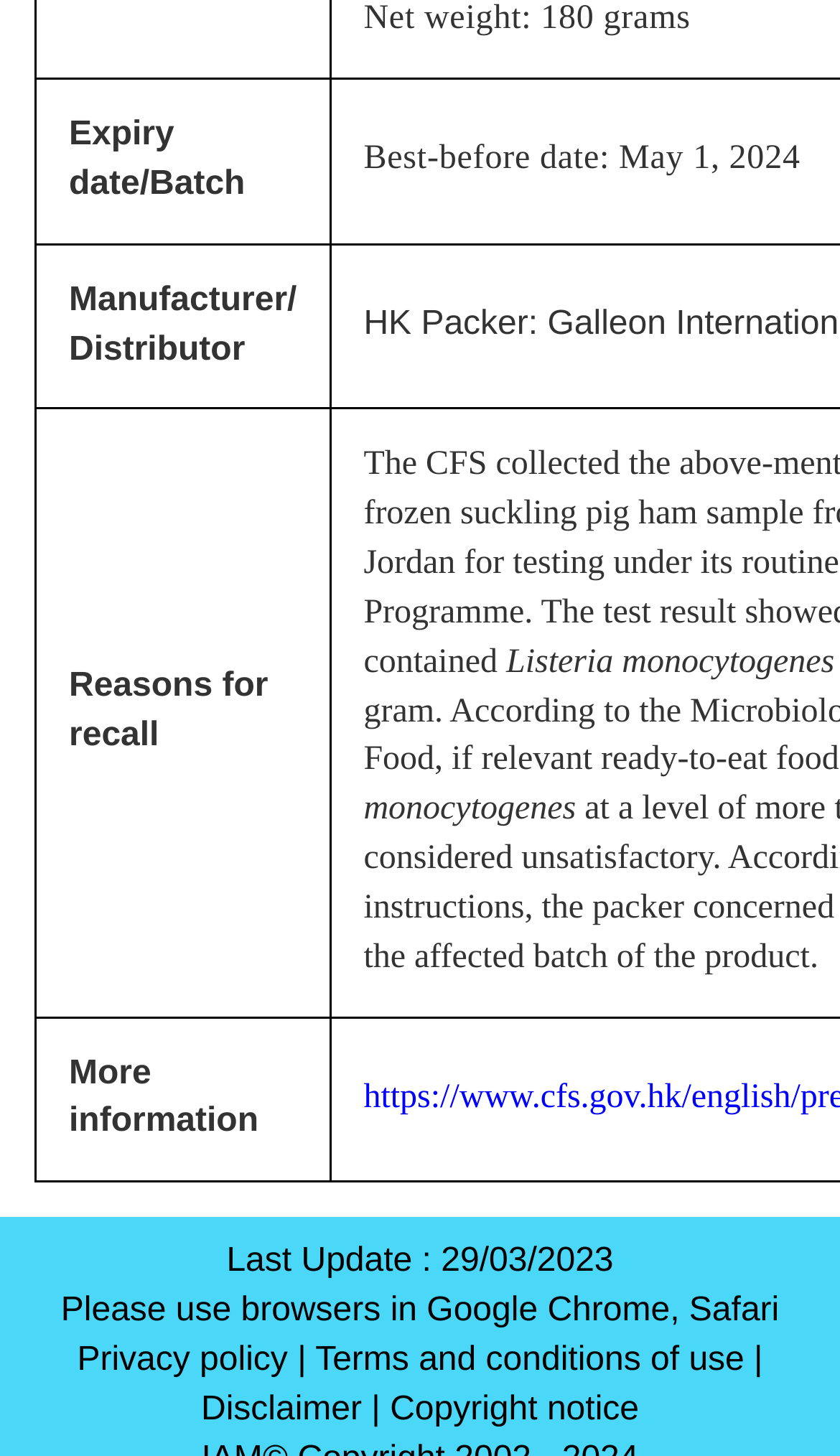Determine the bounding box for the UI element that matches this description: "Copyright notice".

[0.464, 0.955, 0.761, 0.981]